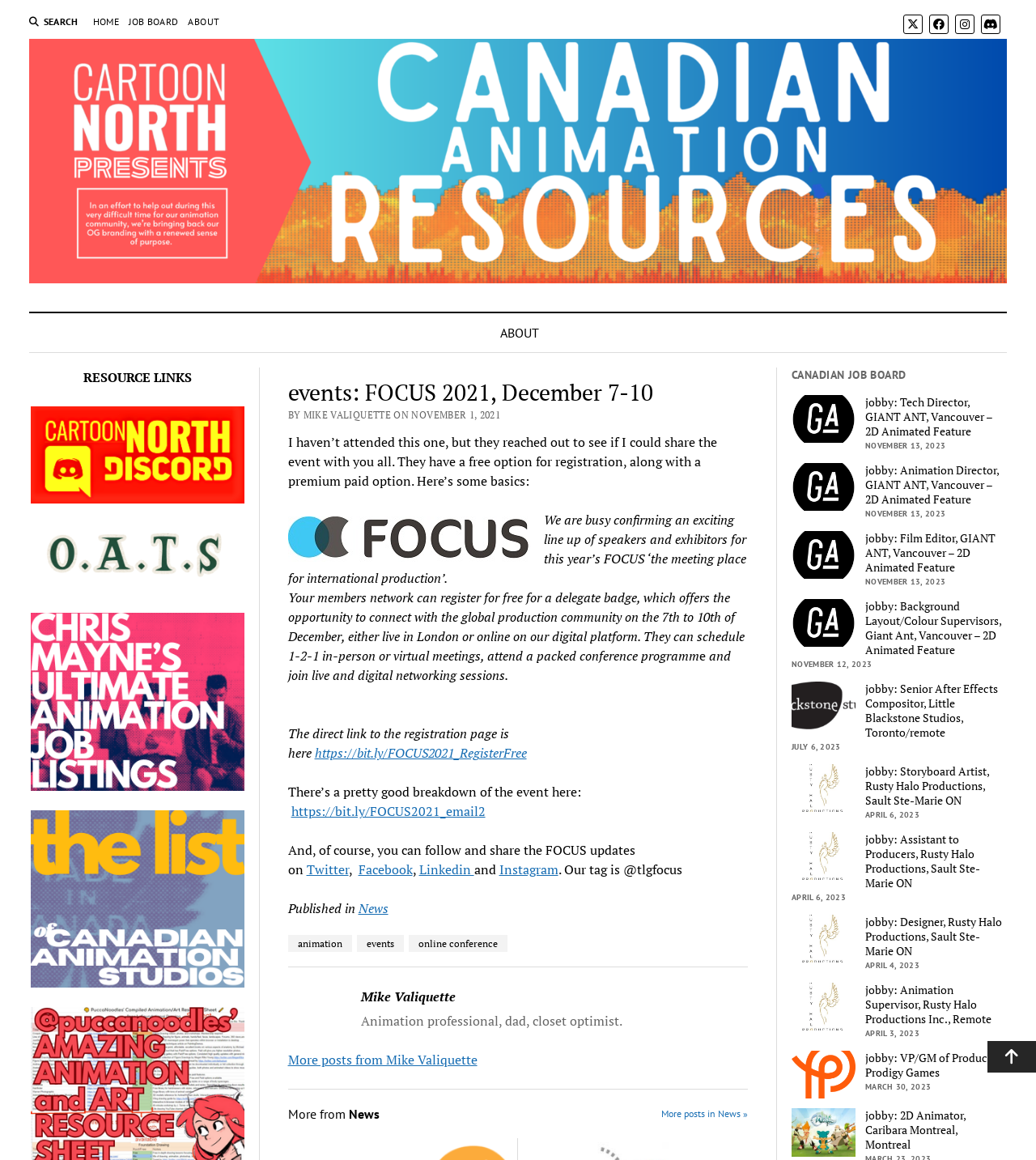Specify the bounding box coordinates for the region that must be clicked to perform the given instruction: "Search on the website".

[0.028, 0.013, 0.076, 0.025]